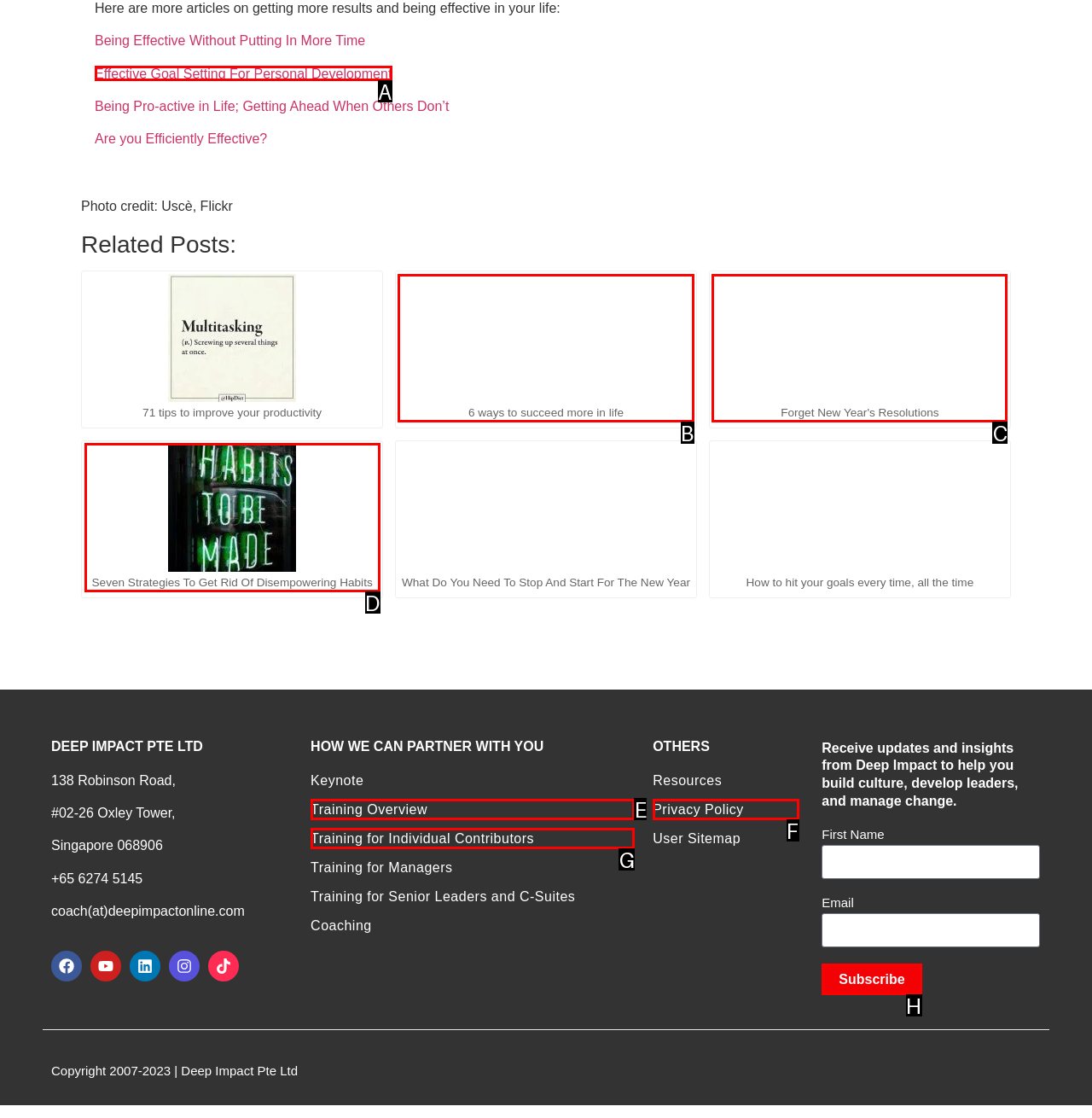Identify which lettered option to click to carry out the task: Click on the 'Subscribe' button. Provide the letter as your answer.

H